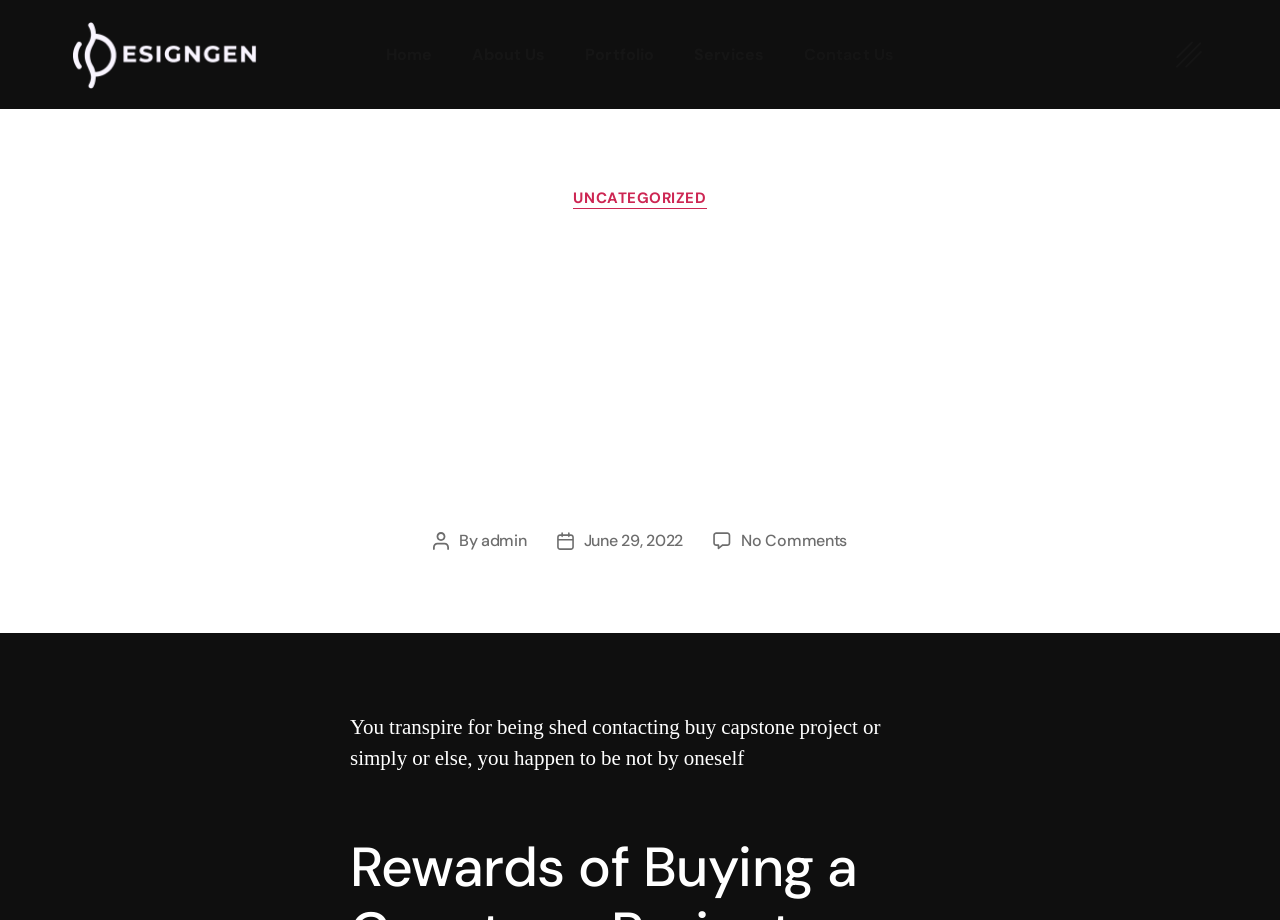Find the bounding box coordinates for the element described here: "About Us".

[0.353, 0.035, 0.442, 0.084]